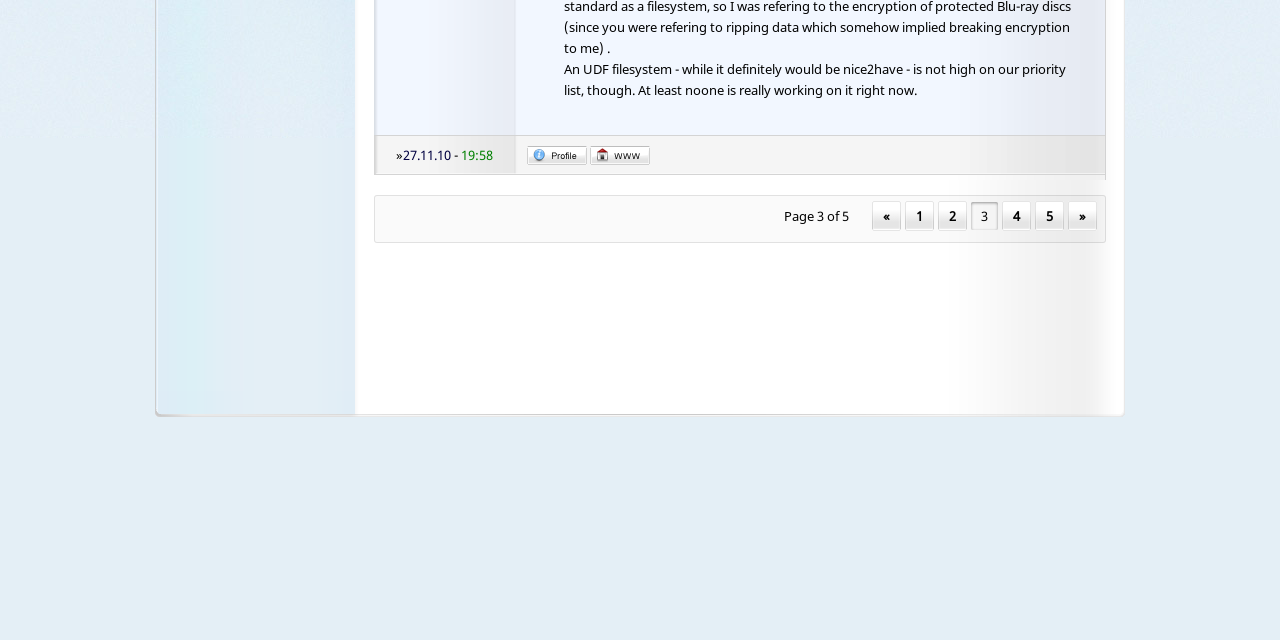Provide the bounding box coordinates of the HTML element described as: "2". The bounding box coordinates should be four float numbers between 0 and 1, i.e., [left, top, right, bottom].

[0.733, 0.314, 0.755, 0.361]